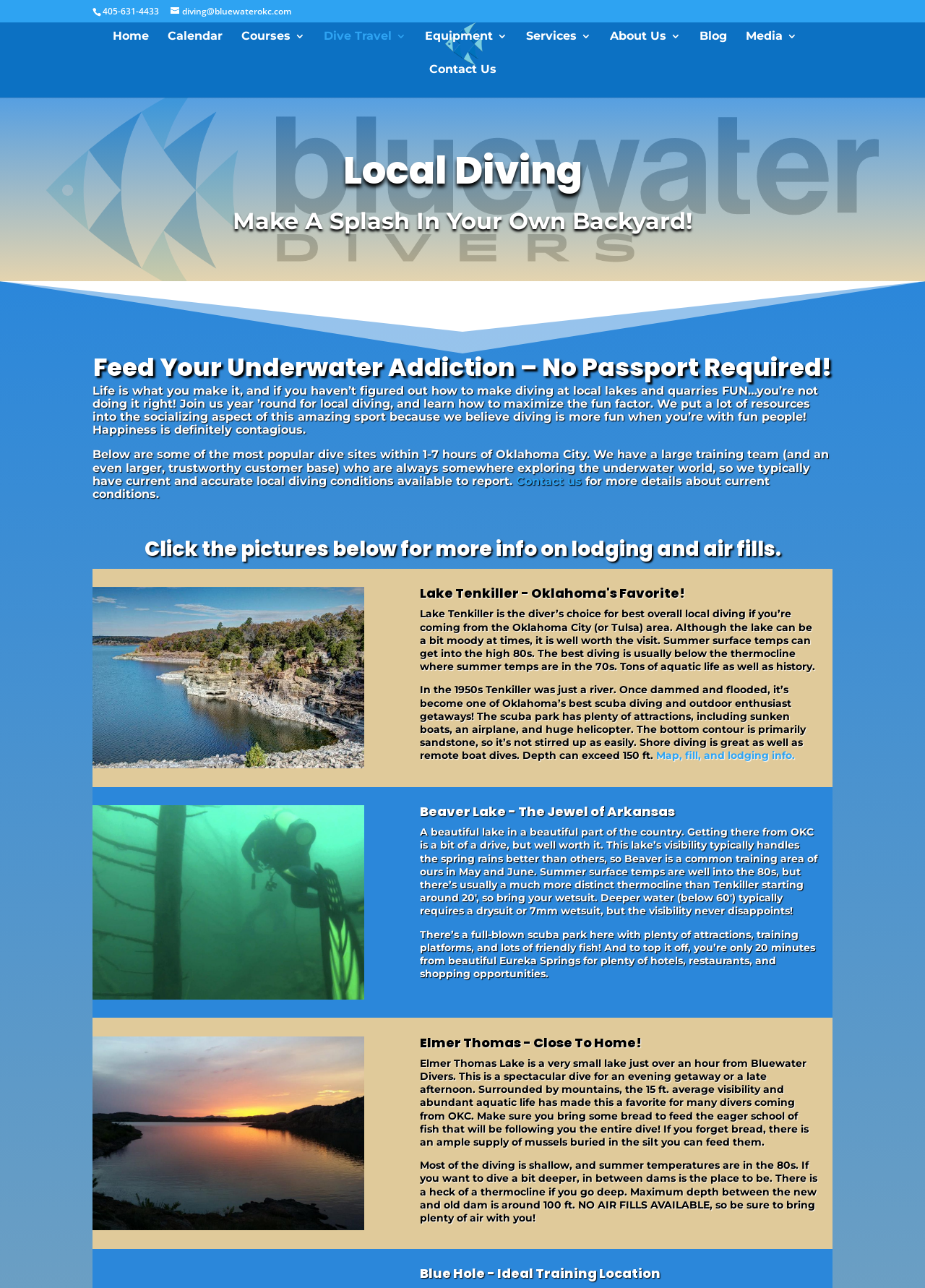Please mark the clickable region by giving the bounding box coordinates needed to complete this instruction: "View the Calendar".

[0.181, 0.024, 0.24, 0.05]